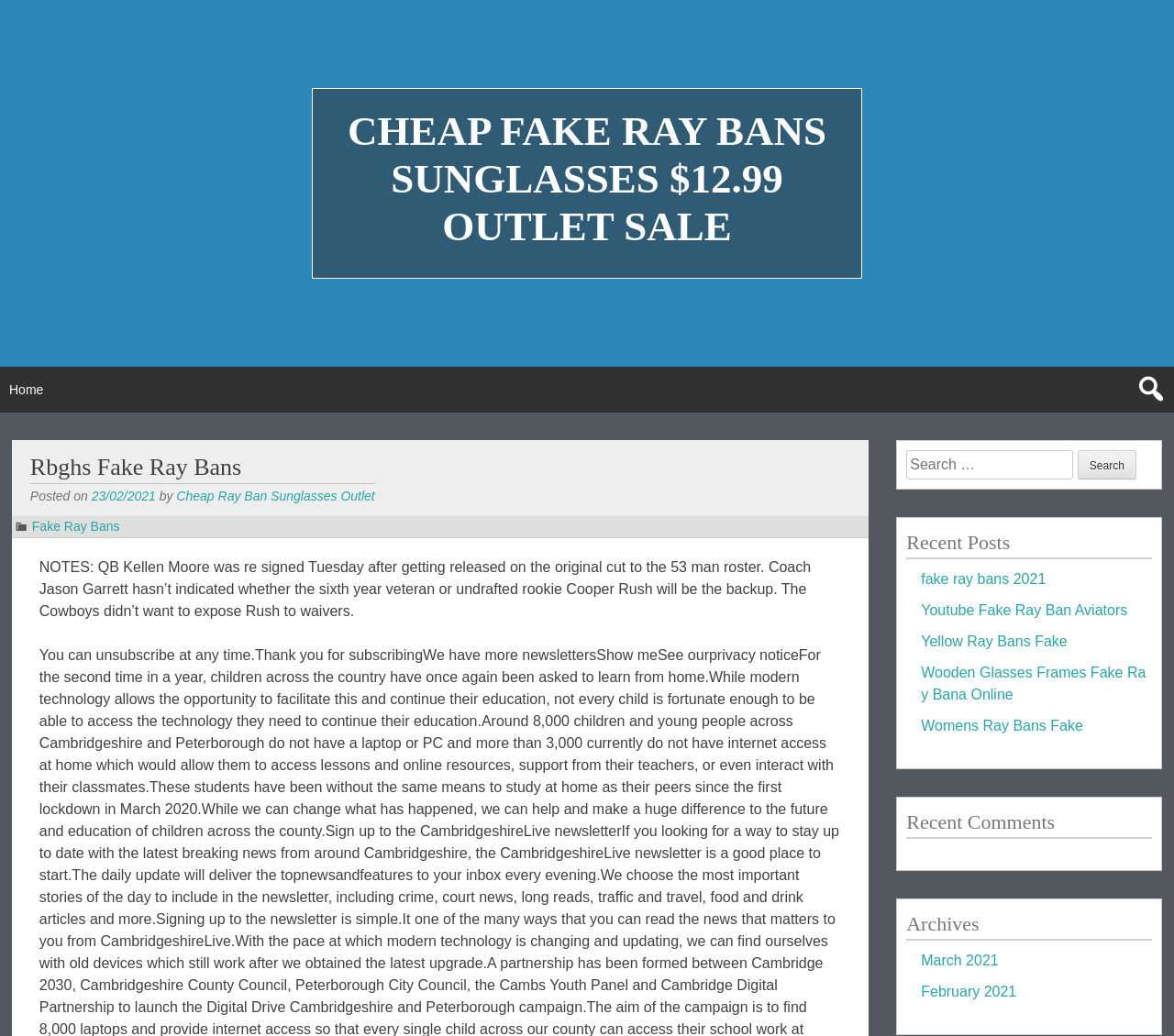Observe the image and answer the following question in detail: What is the price of cheap fake Ray Bans sunglasses?

The answer can be found in the heading 'CHEAP FAKE RAY BANS SUNGLASSES $12.99 OUTLET SALE' which is a prominent element on the webpage, indicating that the price of cheap fake Ray Bans sunglasses is $12.99.